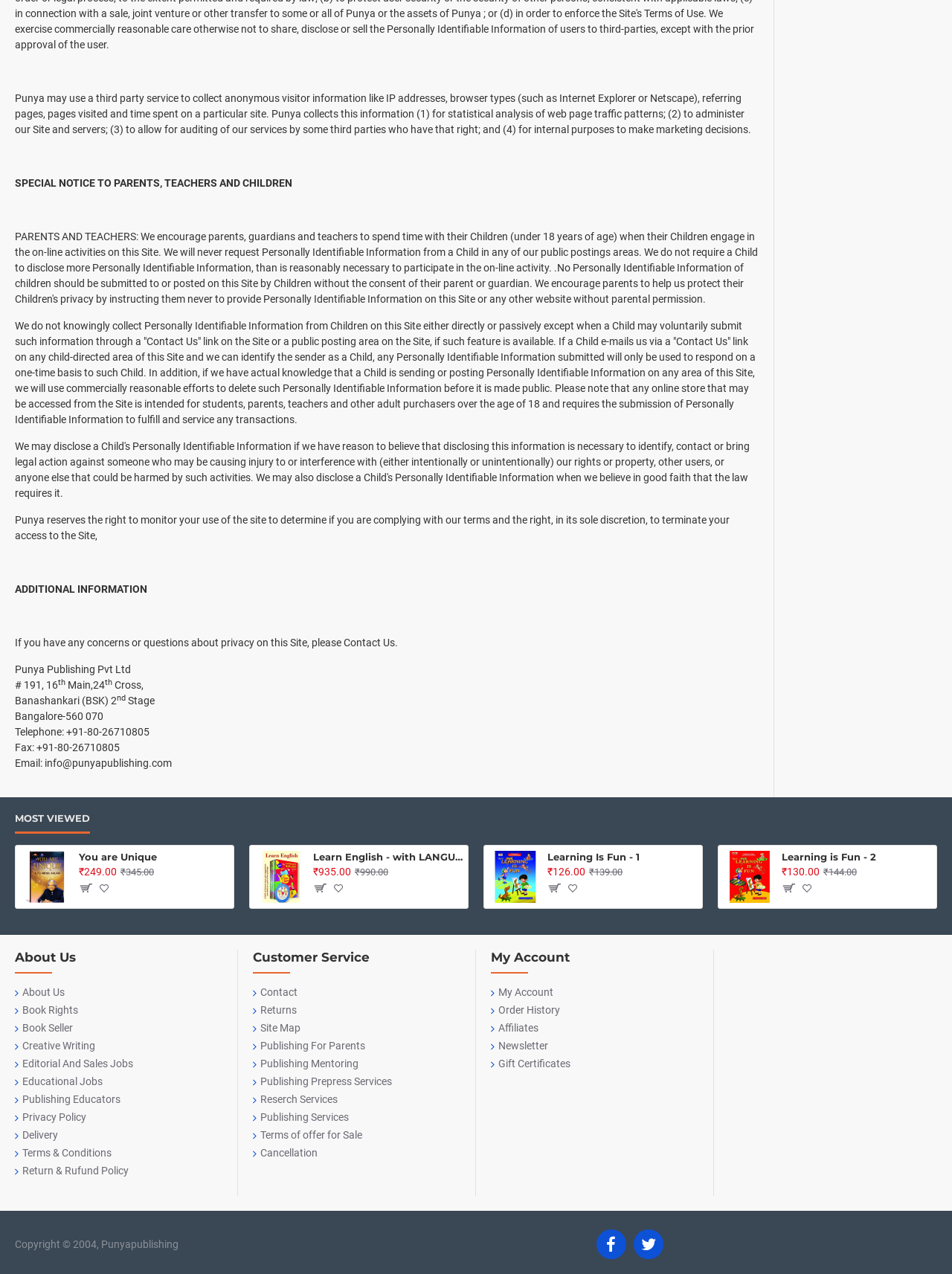What is the company name?
Based on the visual content, answer with a single word or a brief phrase.

Punya Publishing Pvt Ltd